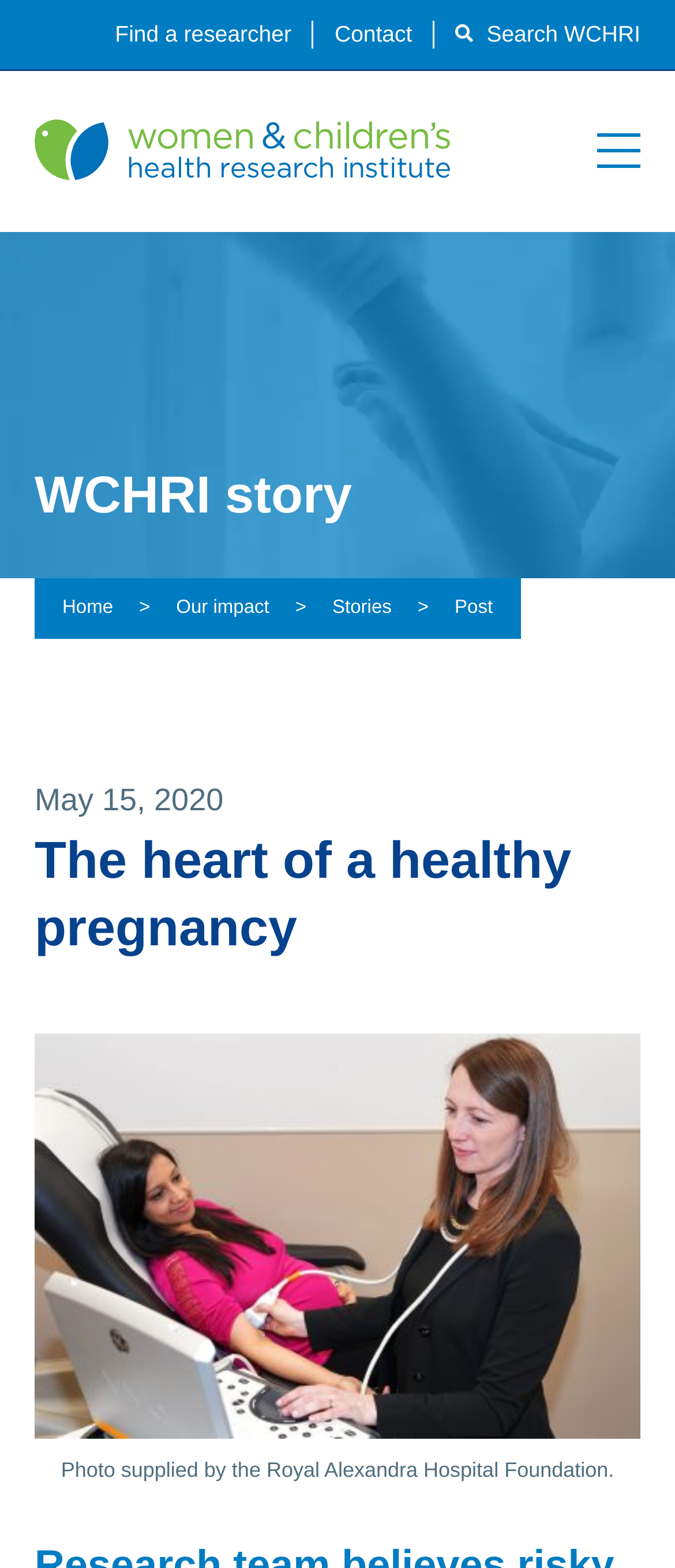Utilize the information from the image to answer the question in detail:
What is the source of the photo?

I found the answer by looking at the caption of the image, which mentions that the photo is supplied by the Royal Alexandra Hospital Foundation.